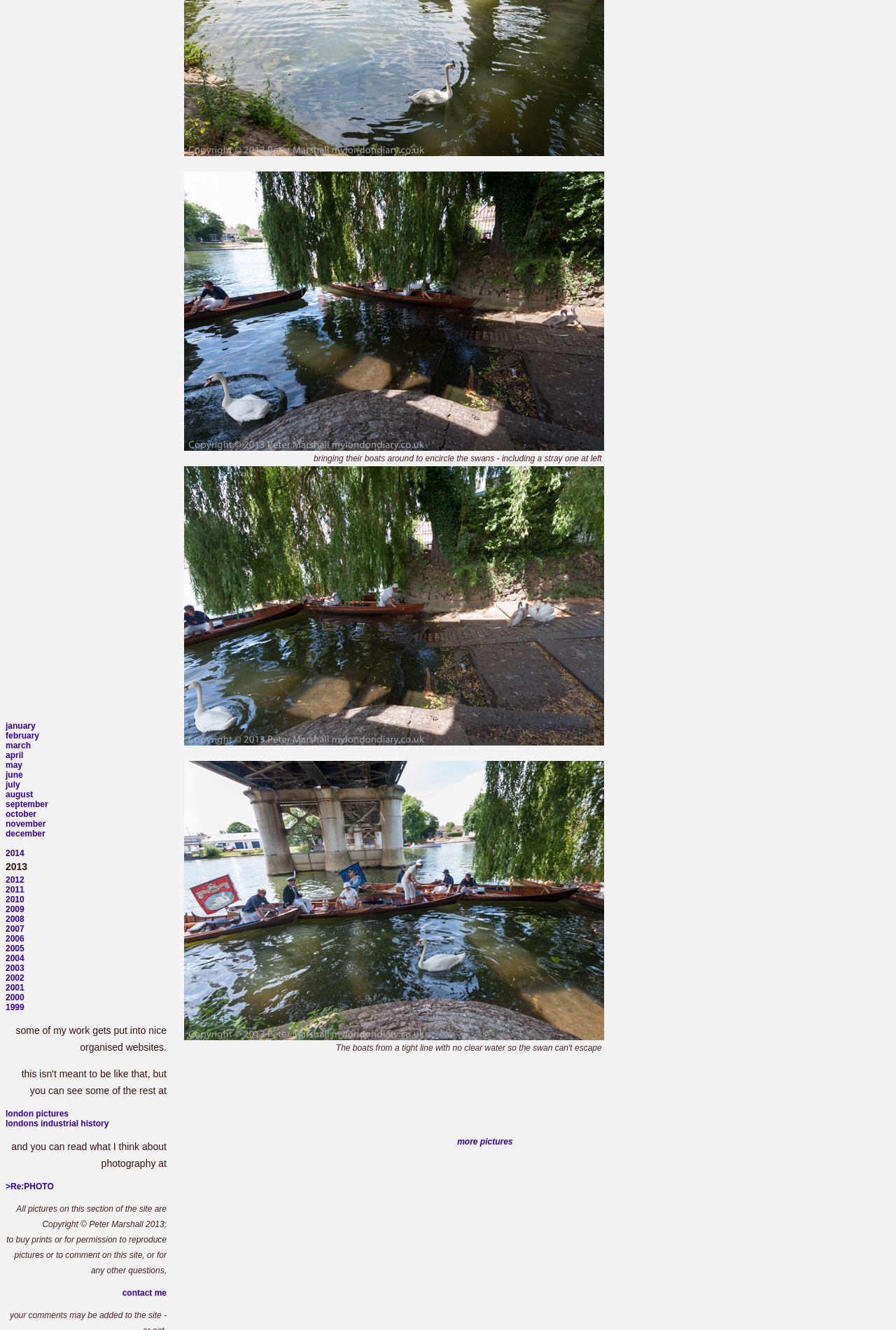Using the format (top-left x, top-left y, bottom-right x, bottom-right y), provide the bounding box coordinates for the described UI element. All values should be floating point numbers between 0 and 1: more pictures

[0.51, 0.855, 0.572, 0.862]